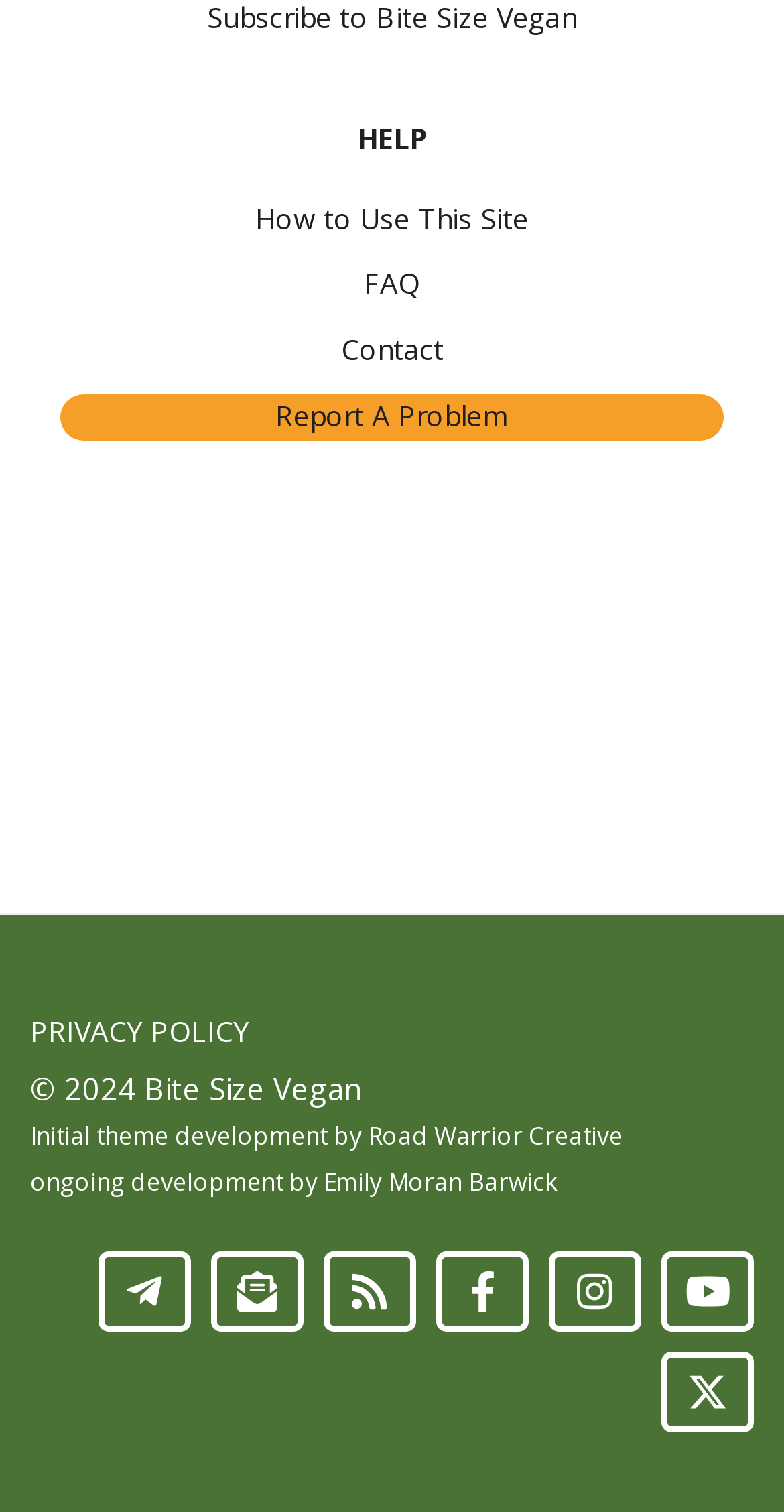Extract the bounding box for the UI element that matches this description: "Road Warrior Creative".

[0.469, 0.74, 0.795, 0.762]